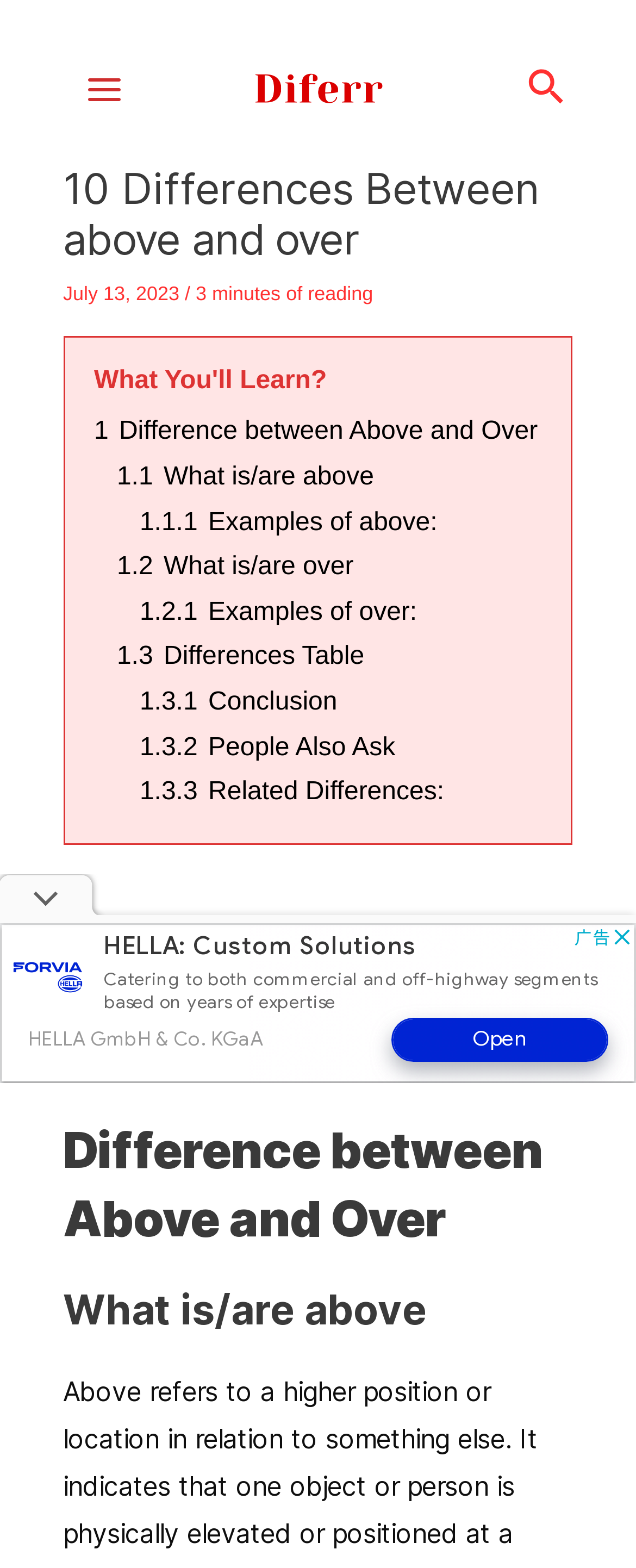How many sections are there in the article?
Look at the screenshot and respond with one word or a short phrase.

At least 4